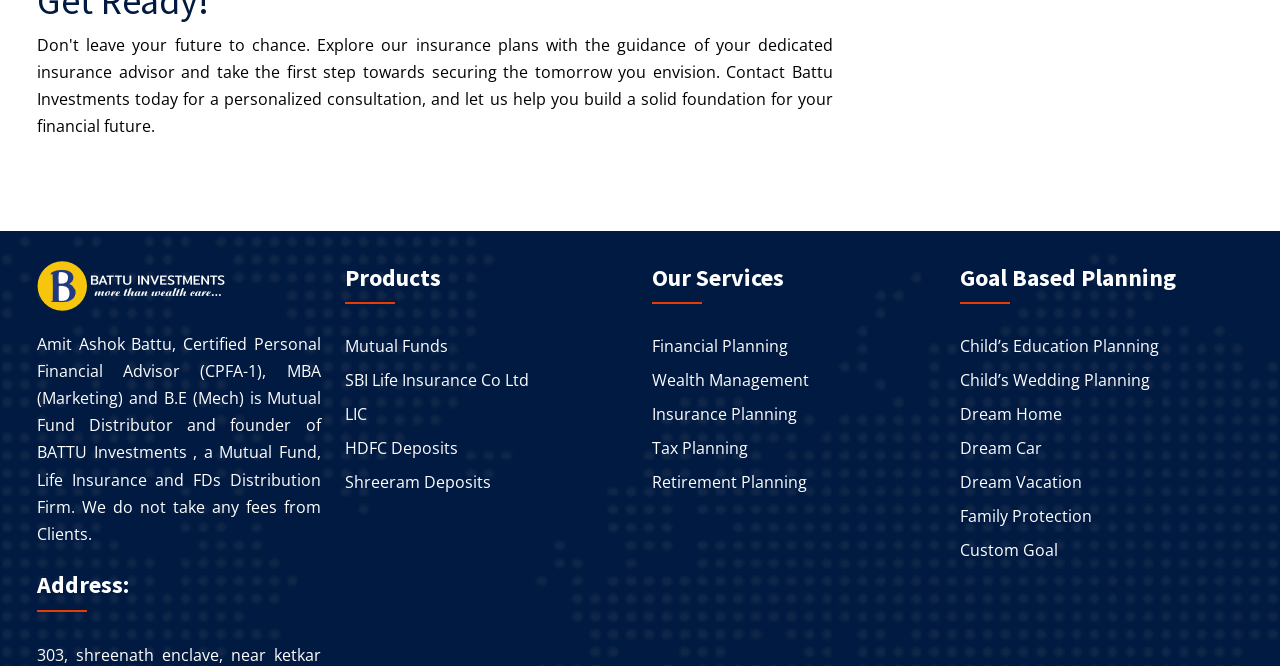Find the bounding box coordinates for the HTML element described in this sentence: "SBI Life Insurance Co Ltd". Provide the coordinates as four float numbers between 0 and 1, in the format [left, top, right, bottom].

[0.269, 0.553, 0.491, 0.589]